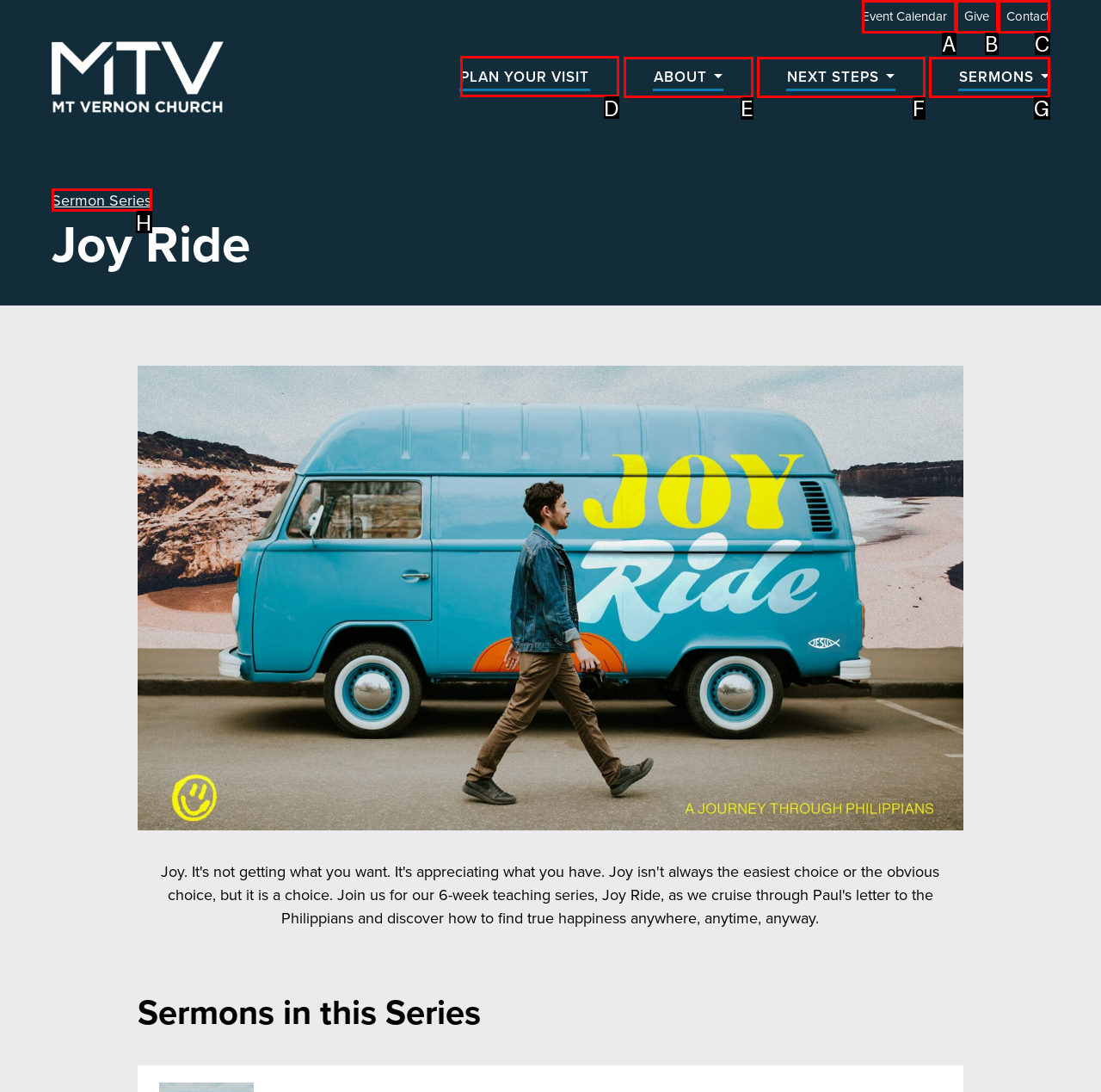Indicate which HTML element you need to click to complete the task: Plan your visit. Provide the letter of the selected option directly.

D